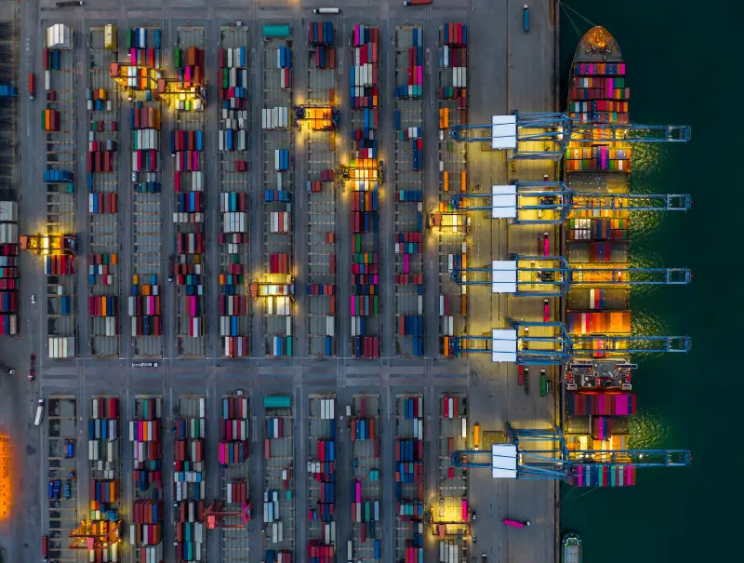Analyze the image and describe all the key elements you observe.

The image presents a captivating aerial view of a bustling shipping port, showcasing a dense array of colorful freight containers meticulously organized in neat rows. Illuminated by bright lights, the containers are predominantly red, blue, green, and yellow, creating a vibrant tapestry that highlights the scale of operations. 

At the right side of the image, several large cranes are positioned strategically over a docked vessel, indicating active loading and unloading activities. These cranes, equipped to handle the heavy containers, reflect the port's capability to manage substantial logistics operations efficiently. 

This scene encapsulates the essence of ocean freight logistics, emphasizing a seamless experience in cargo management, supported by robust carrier contacts and a global portfolio. It showcases the intricate network of operations that facilitate the movement of goods across major ports, catering to diverse logistics needs.